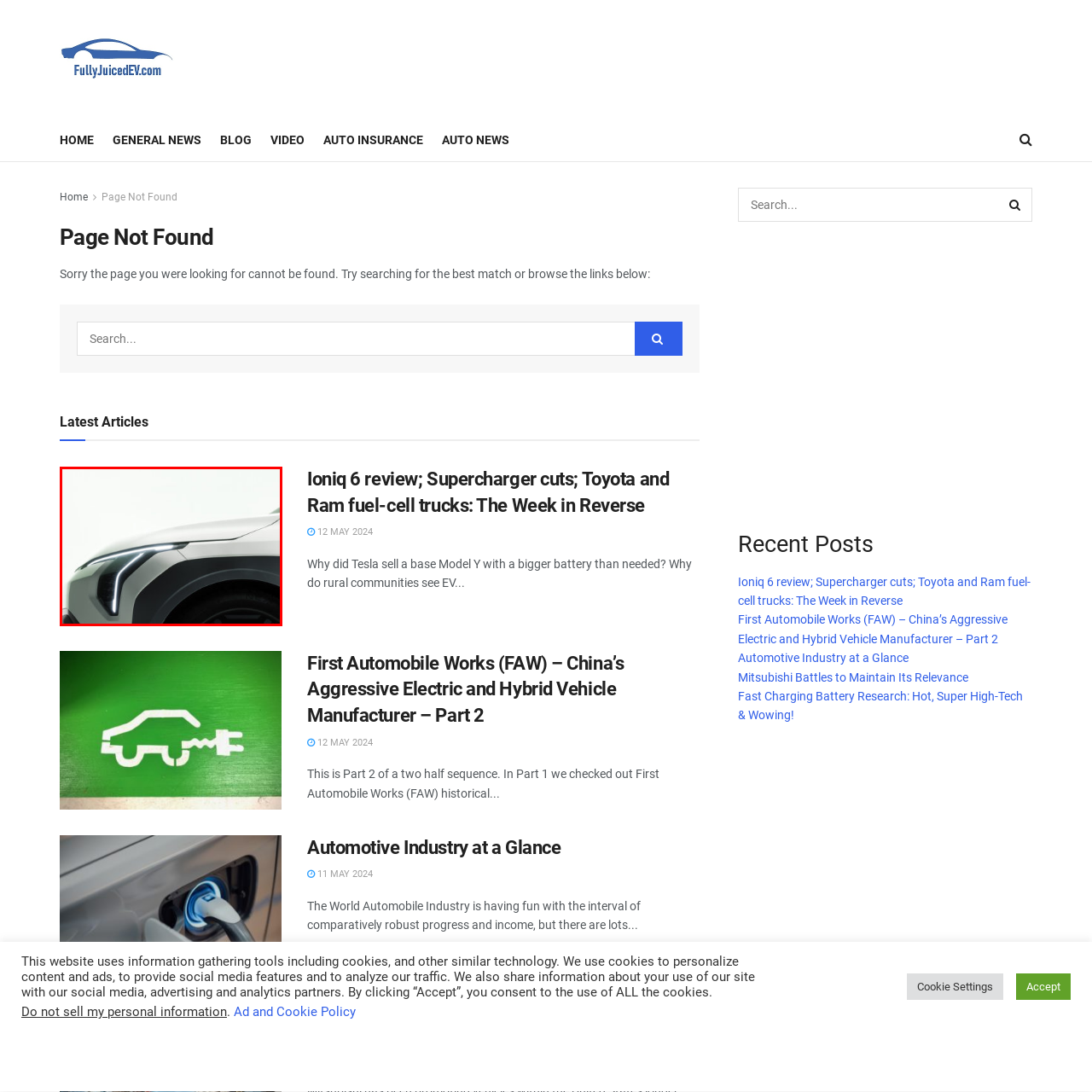Generate a comprehensive caption for the picture highlighted by the red outline.

The image captures a close-up view of a sleek, modern electric vehicle, highlighting its elegant front design. The focus is on the innovative headlight, which features a distinctive, futuristic shape that emphasizes the vehicle's high-tech aesthetic. The smooth lines of the car's body, combined with a streamlined profile, contribute to its contemporary look, while the dark wheel adds a bold contrast. The white background underscores the vehicle, further enhancing its design elements and showcasing its advanced engineering. This image is part of the article titled "Ioniq 6 review; Supercharger cuts; Toyota and Ram fuel-cell trucks: The Week in Reverse," emphasizing the latest trends in electric vehicle technology.